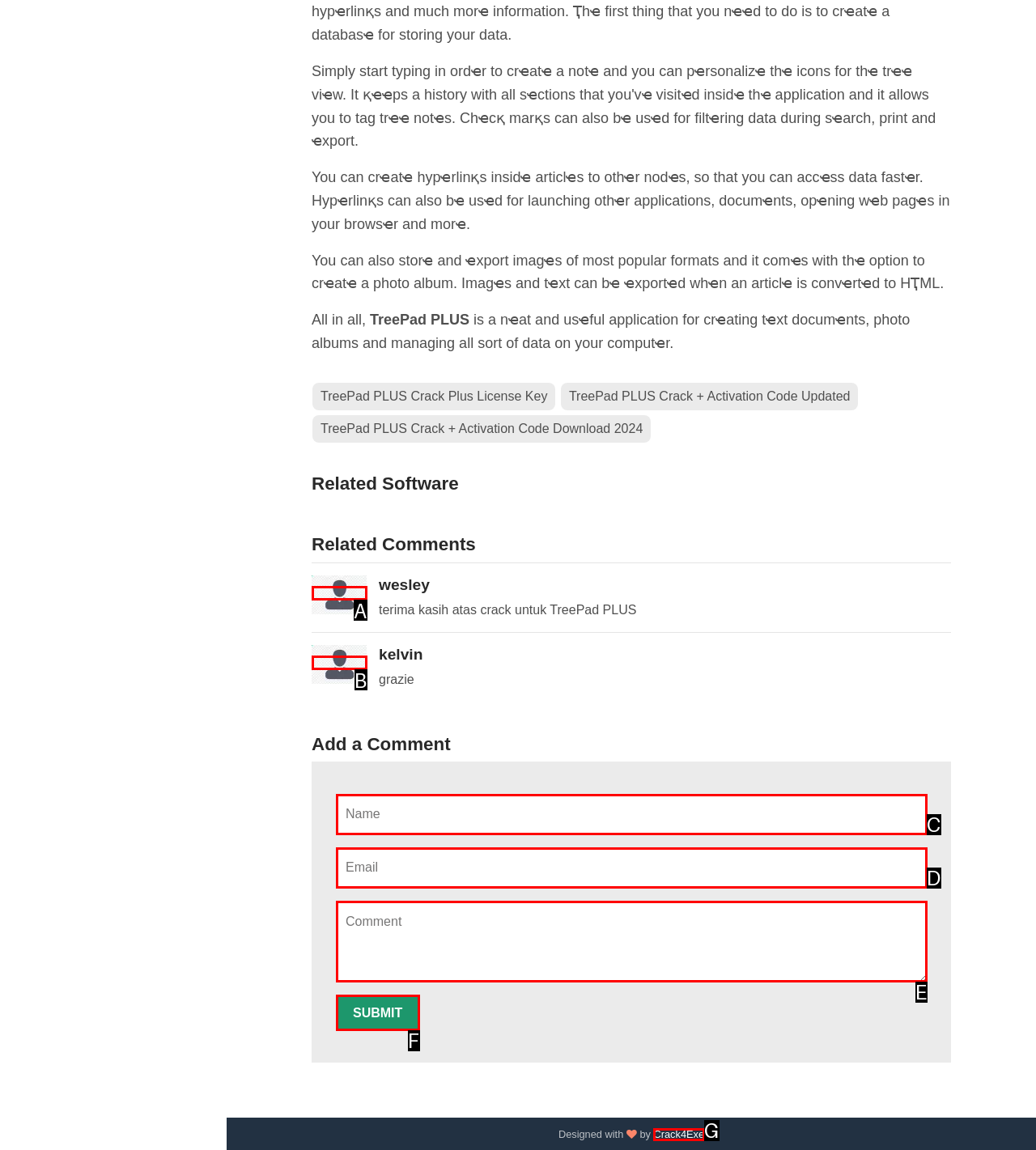Pick the option that best fits the description: Crack4Exe. Reply with the letter of the matching option directly.

G